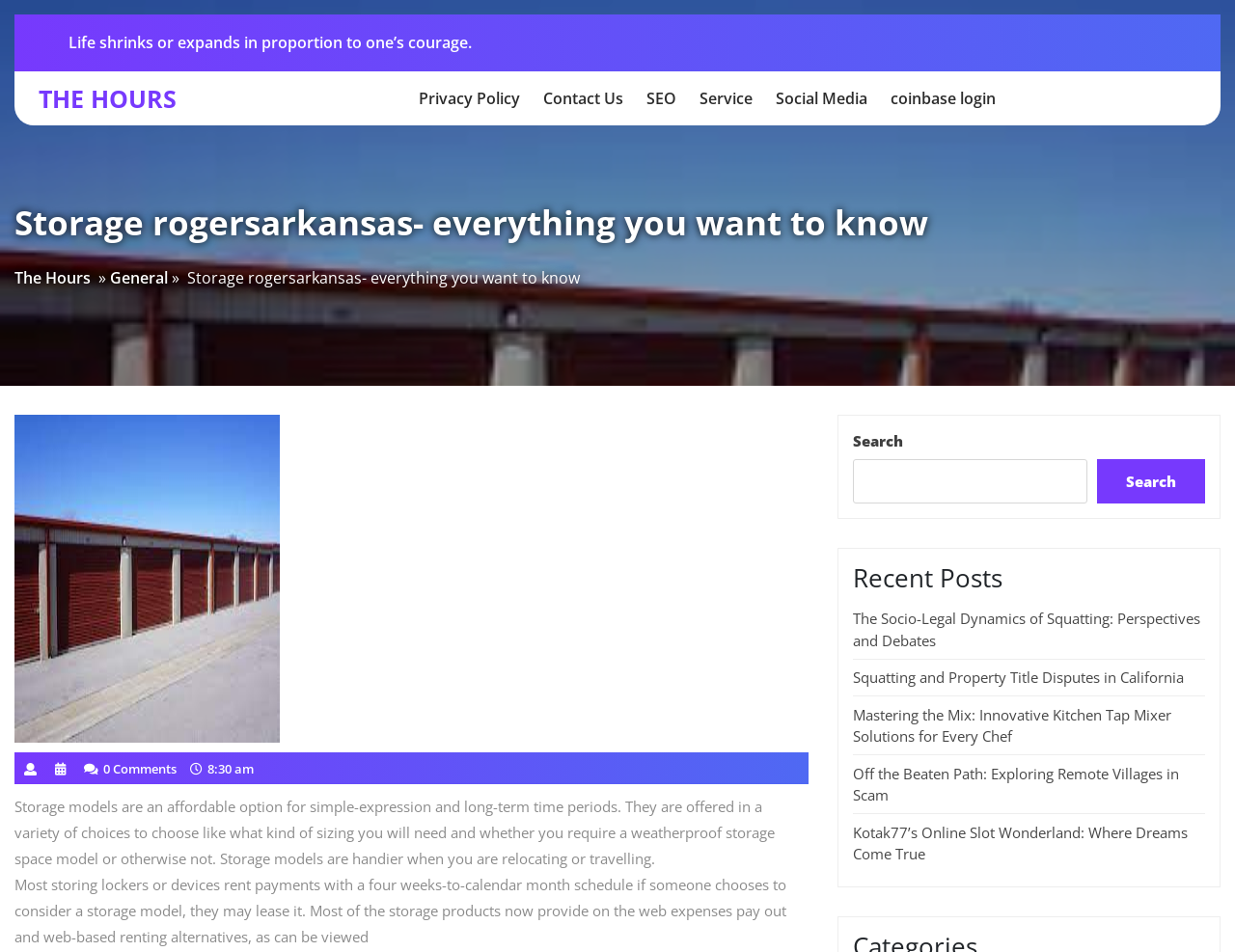Provide the bounding box coordinates for the UI element described in this sentence: "The Hours". The coordinates should be four float values between 0 and 1, i.e., [left, top, right, bottom].

[0.012, 0.279, 0.073, 0.304]